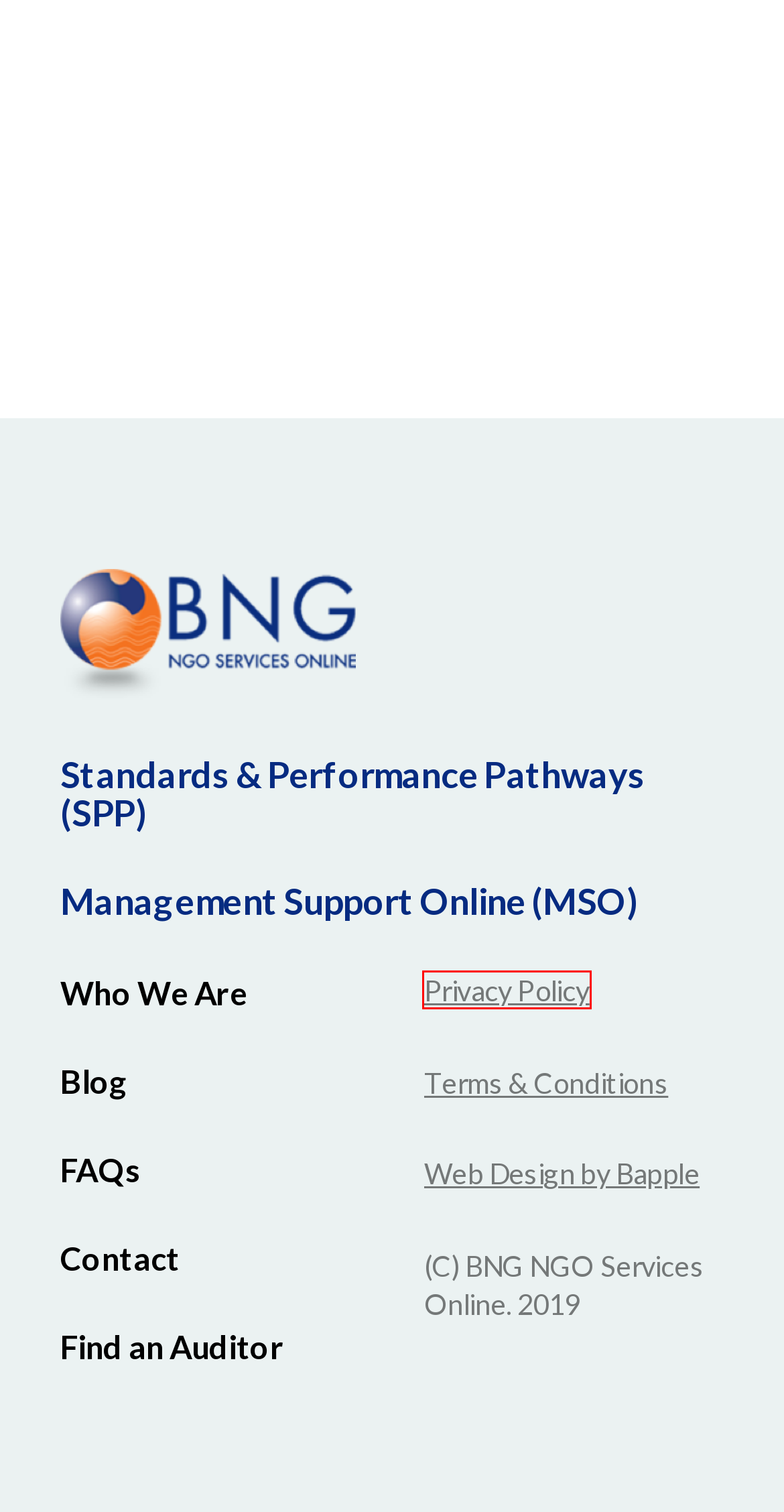Given a webpage screenshot with a UI element marked by a red bounding box, choose the description that best corresponds to the new webpage that will appear after clicking the element. The candidates are:
A. What is a quality management system? | Streamlined Support for NGOs | Breaking New Ground (BNG)
B. Portals Listing | Breaking New Ground (BNG)
C. UX Agency Sydney | Web Design Agency Sydney | Bapple
D. Privacy Policy Terms | Breaking New Ground (BNG)
E. FAQs | Breaking New Ground (BNG)
F. Who We Are | Streamlined Support for NGOs | Breaking New Ground (BNG)
G. Terms & Conditions | Breaking New Ground (BNG)
H. Management Support Online (MSO) | Breaking New Ground (BNG)

D